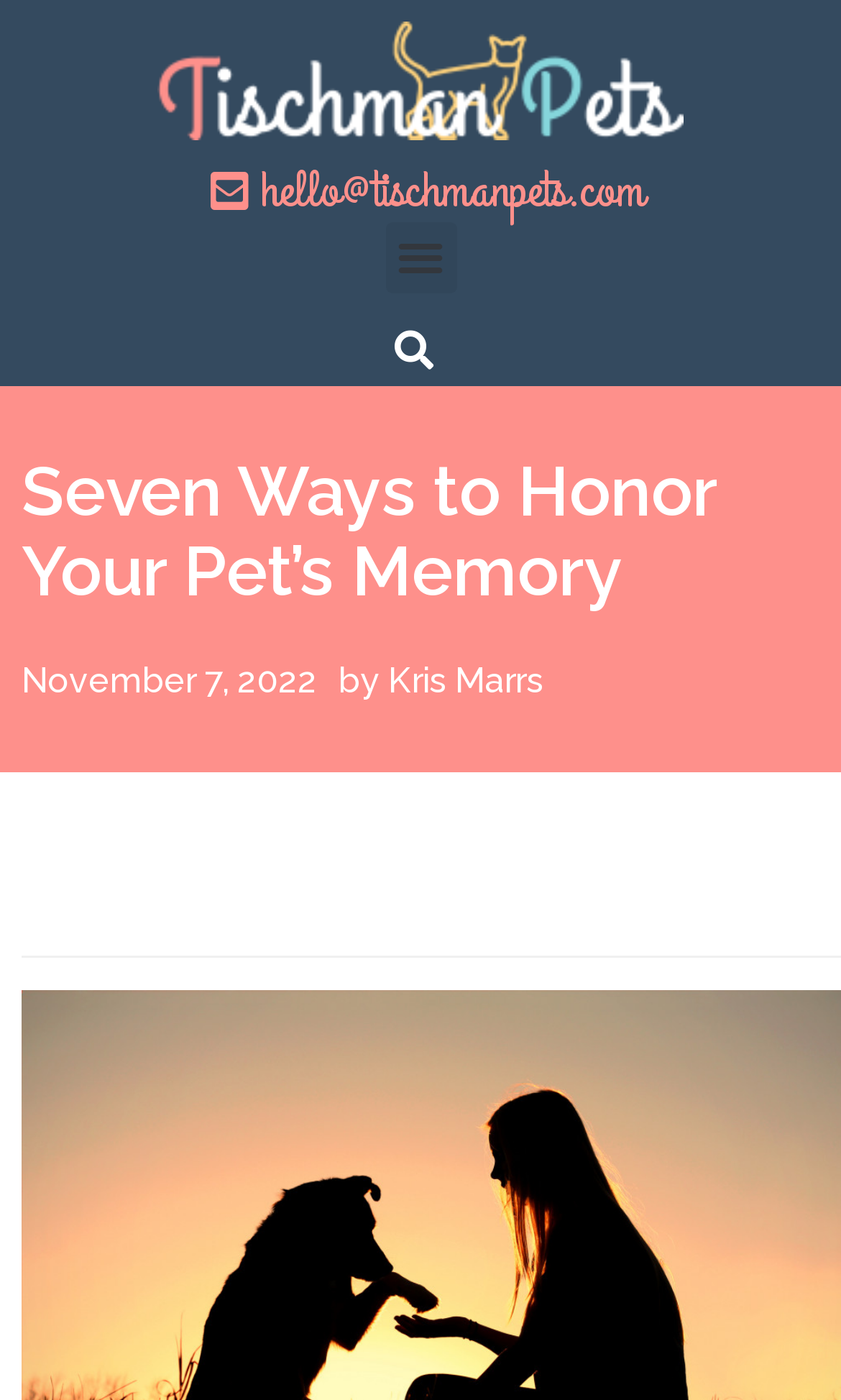What is the purpose of the button with the text 'Menu Toggle'? Analyze the screenshot and reply with just one word or a short phrase.

To toggle the menu